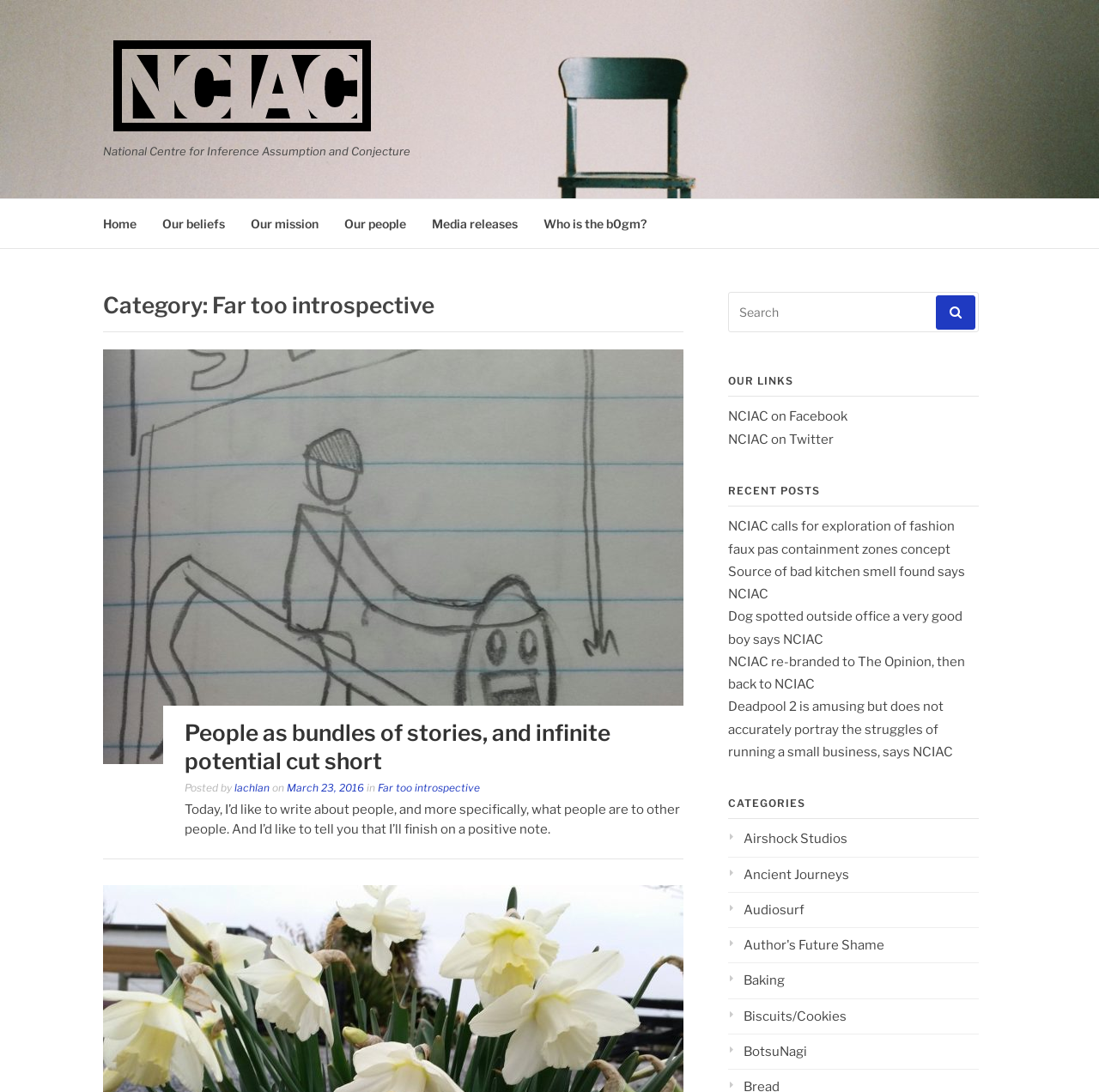Create an elaborate caption for the webpage.

The webpage appears to be a blog or news website with a focus on introspective and humorous articles. At the top, there is a link to "Skip to content" and a navigation menu with links to "Home", "Our beliefs", "Our mission", "Our people", "Media releases", and "Who is the b0gm?". 

Below the navigation menu, there is a header section with a title "Category: Far too introspective". This is followed by an article section with a heading "People as bundles of stories, and infinite potential cut short". The article has a link to the same title, and below it, there is information about the author, "lachlan", and the date of posting, "March 23, 2016". The article's content is a philosophical reflection on people and their relationships.

To the right of the article section, there is a search bar with a magnifying glass icon and a label "Search for:". Below the search bar, there are three sections: "OUR LINKS" with links to the website's social media profiles, "RECENT POSTS" with links to five recent articles, and "CATEGORIES" with links to various categories such as "Airshock Studios", "Ancient Journeys", and "Baking".